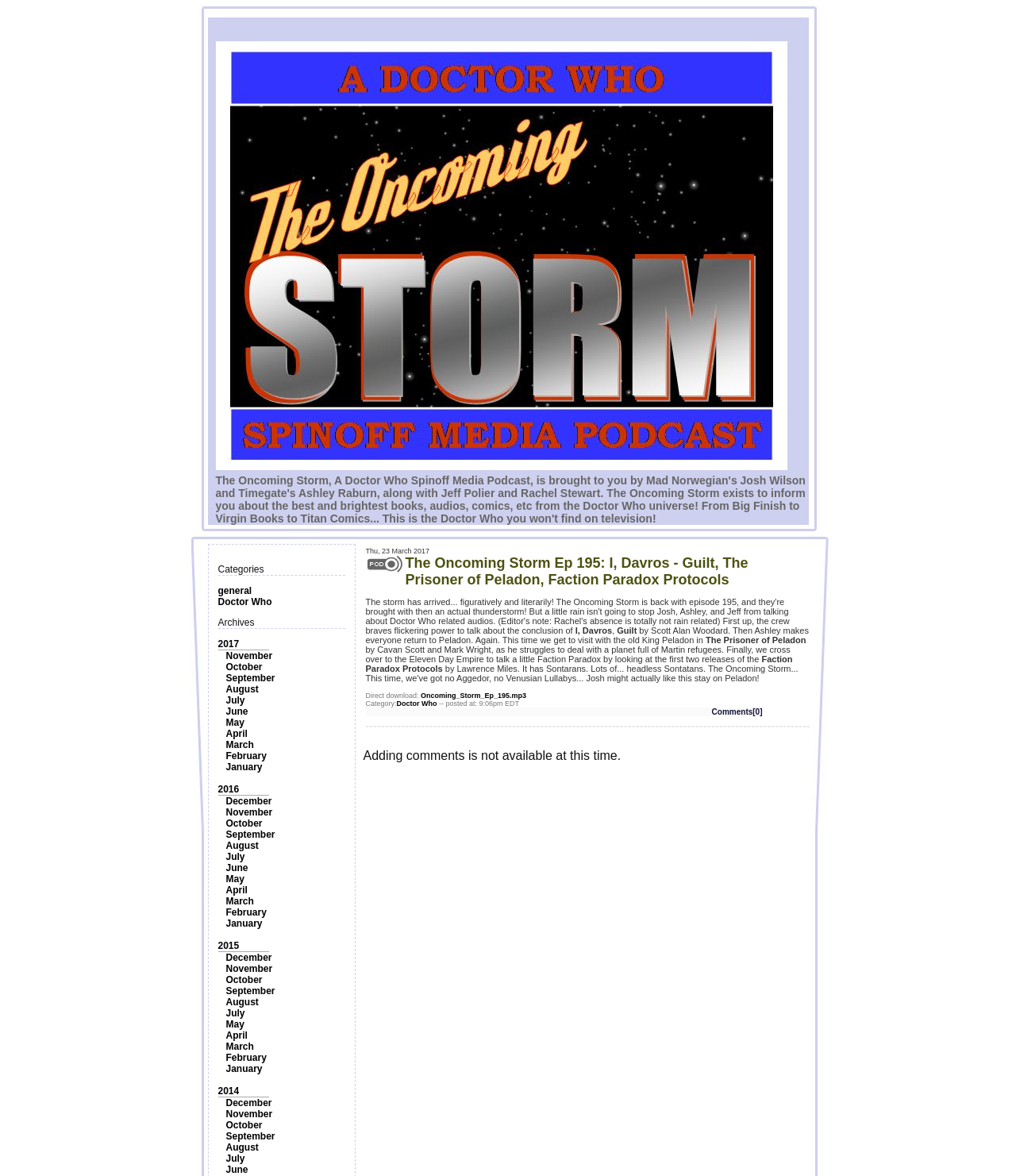Provide the bounding box coordinates for the UI element that is described by this text: "February". The coordinates should be in the form of four float numbers between 0 and 1: [left, top, right, bottom].

[0.222, 0.638, 0.262, 0.648]